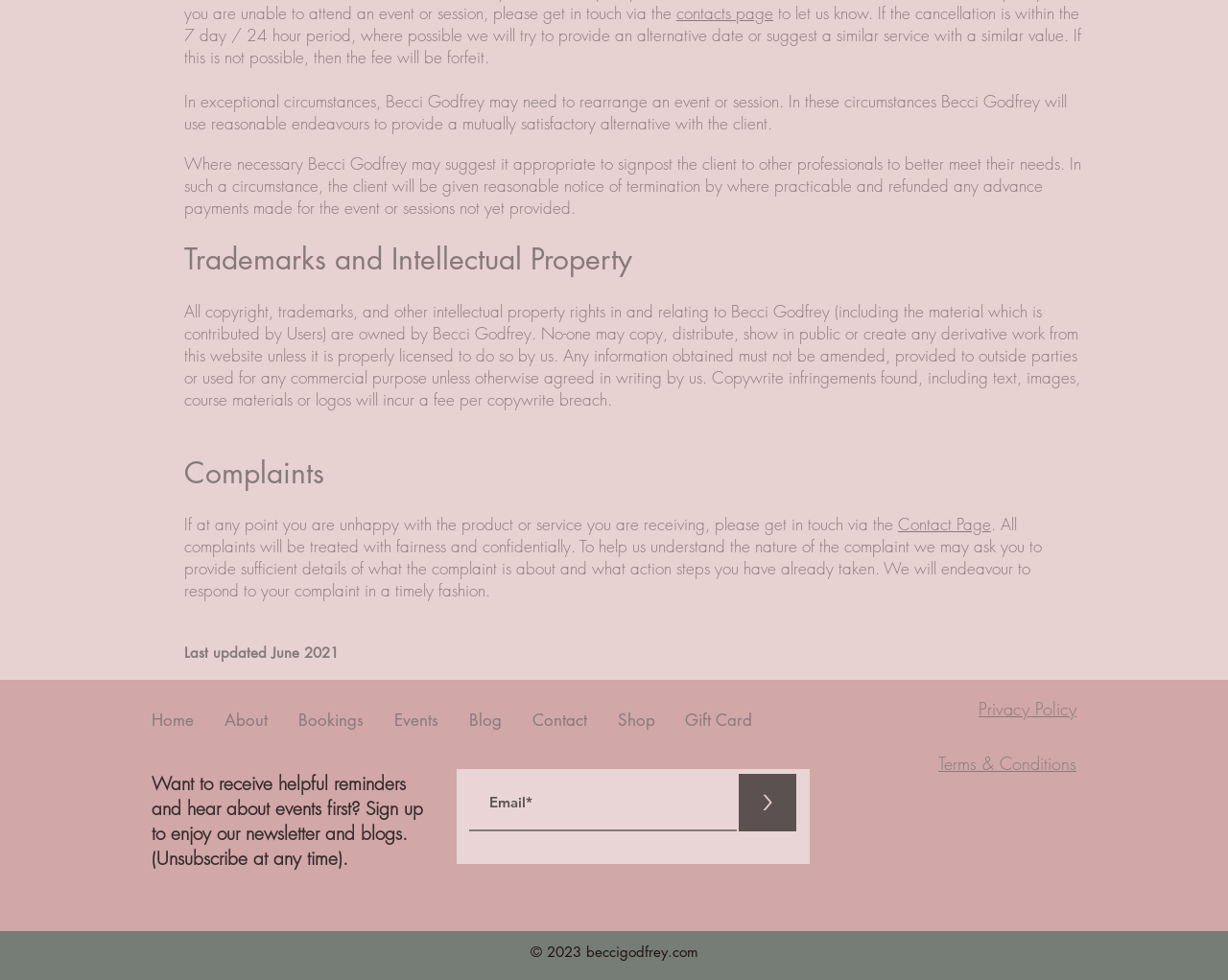Please determine the bounding box coordinates of the element's region to click for the following instruction: "Sign up to receive newsletter and blogs".

[0.382, 0.79, 0.6, 0.848]